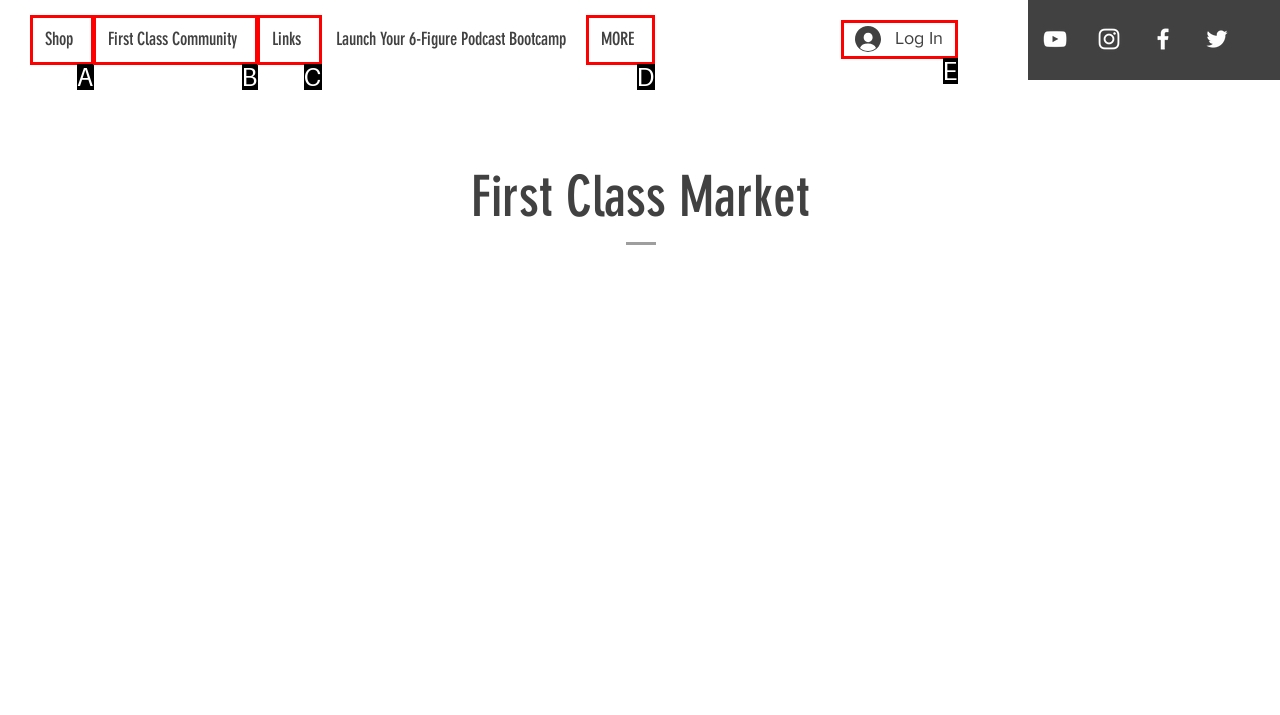Identify the HTML element that matches the description: Links
Respond with the letter of the correct option.

C